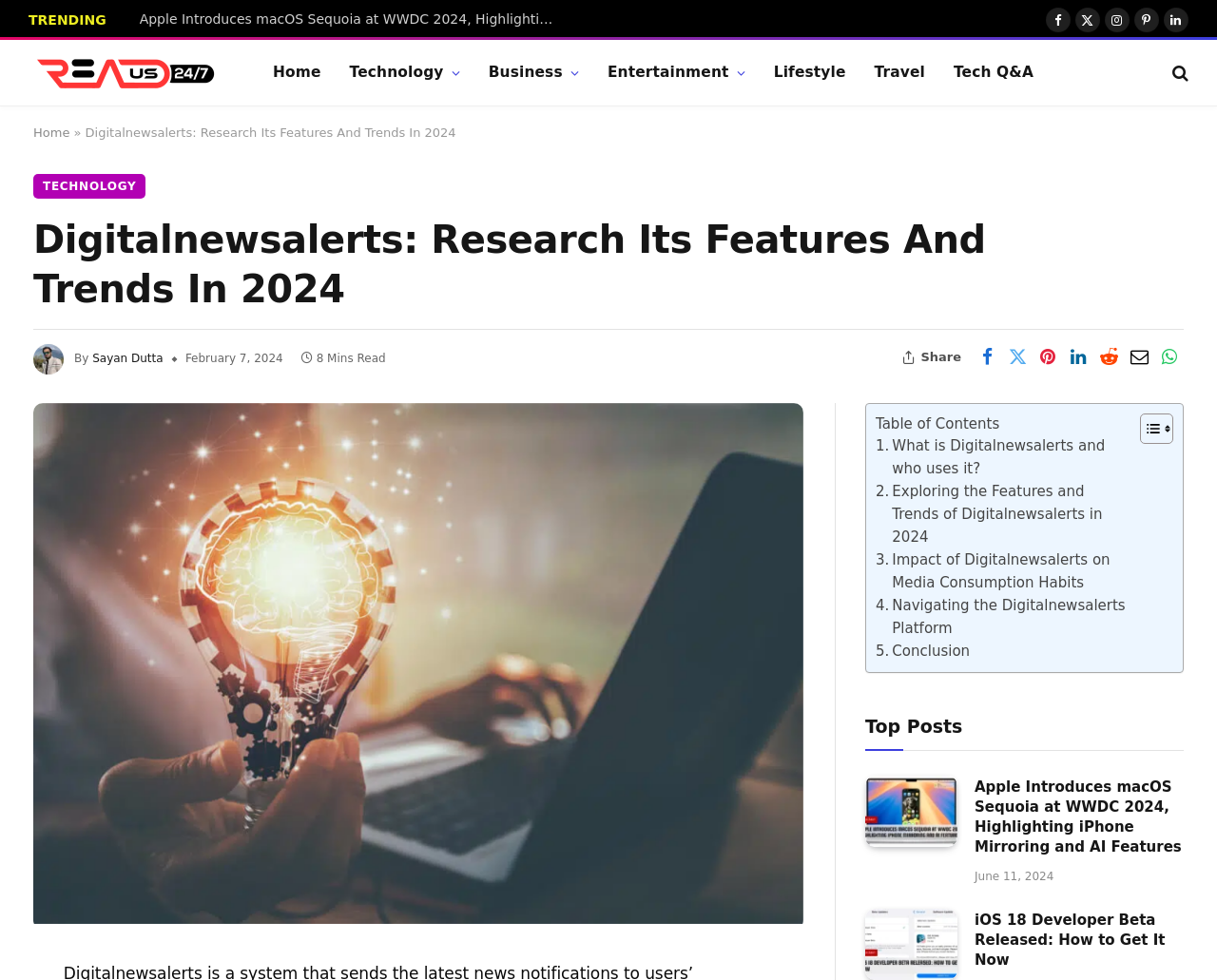Locate the bounding box coordinates of the clickable region necessary to complete the following instruction: "Click on the 'Home' link". Provide the coordinates in the format of four float numbers between 0 and 1, i.e., [left, top, right, bottom].

[0.212, 0.041, 0.275, 0.108]